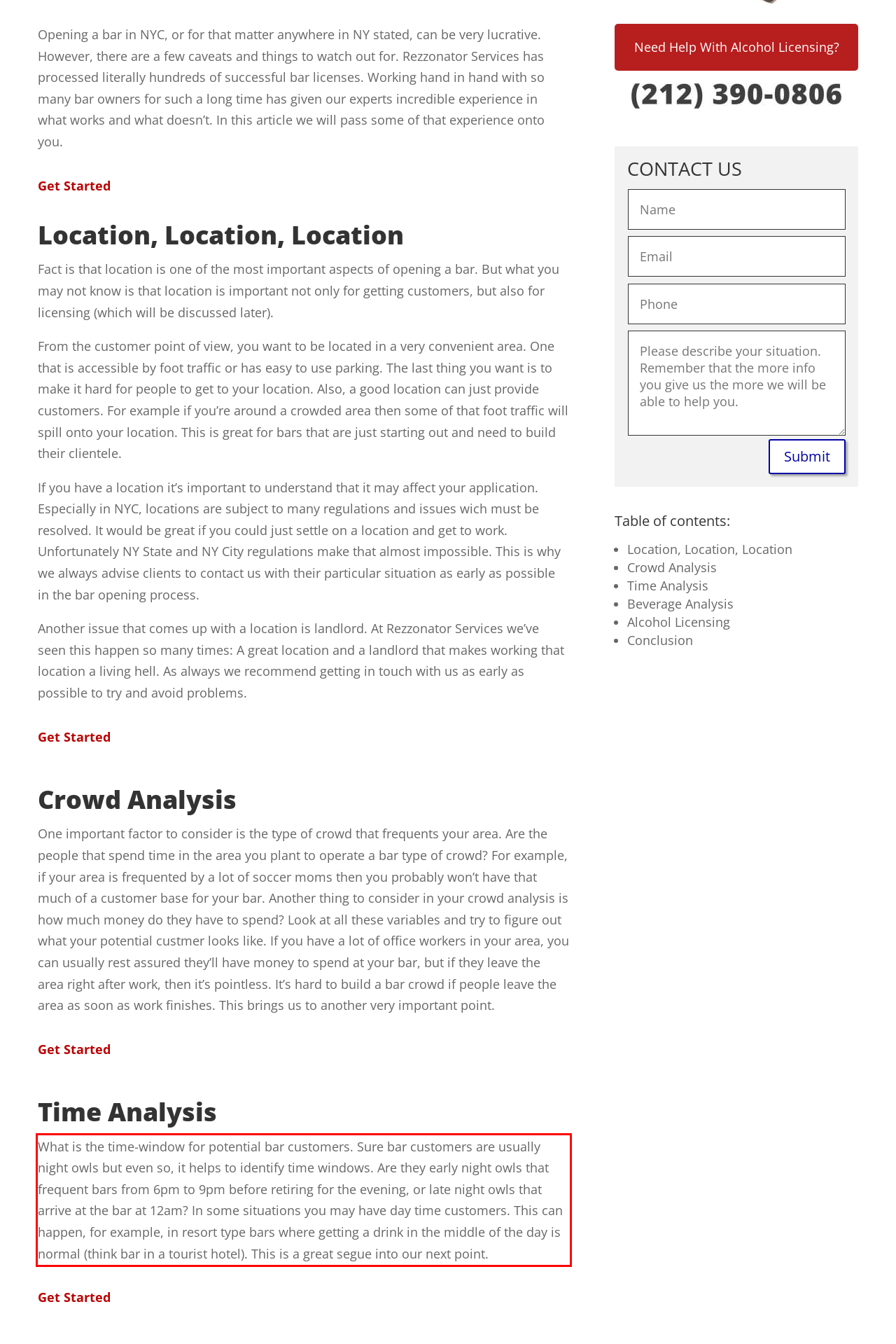Using the provided screenshot of a webpage, recognize the text inside the red rectangle bounding box by performing OCR.

What is the time-window for potential bar customers. Sure bar customers are usually night owls but even so, it helps to identify time windows. Are they early night owls that frequent bars from 6pm to 9pm before retiring for the evening, or late night owls that arrive at the bar at 12am? In some situations you may have day time customers. This can happen, for example, in resort type bars where getting a drink in the middle of the day is normal (think bar in a tourist hotel). This is a great segue into our next point.